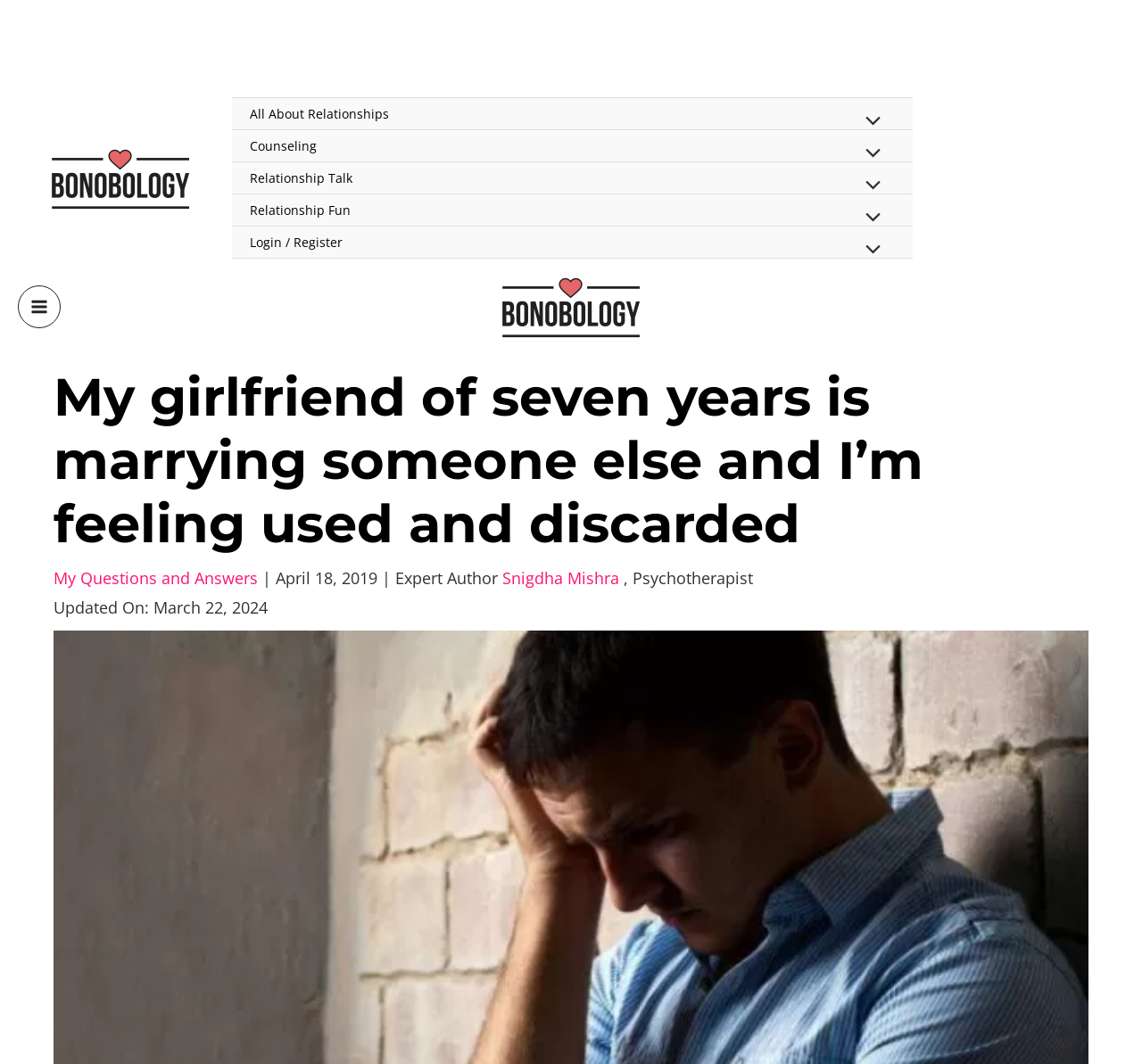What is the profession of the author? Observe the screenshot and provide a one-word or short phrase answer.

Psychotherapist